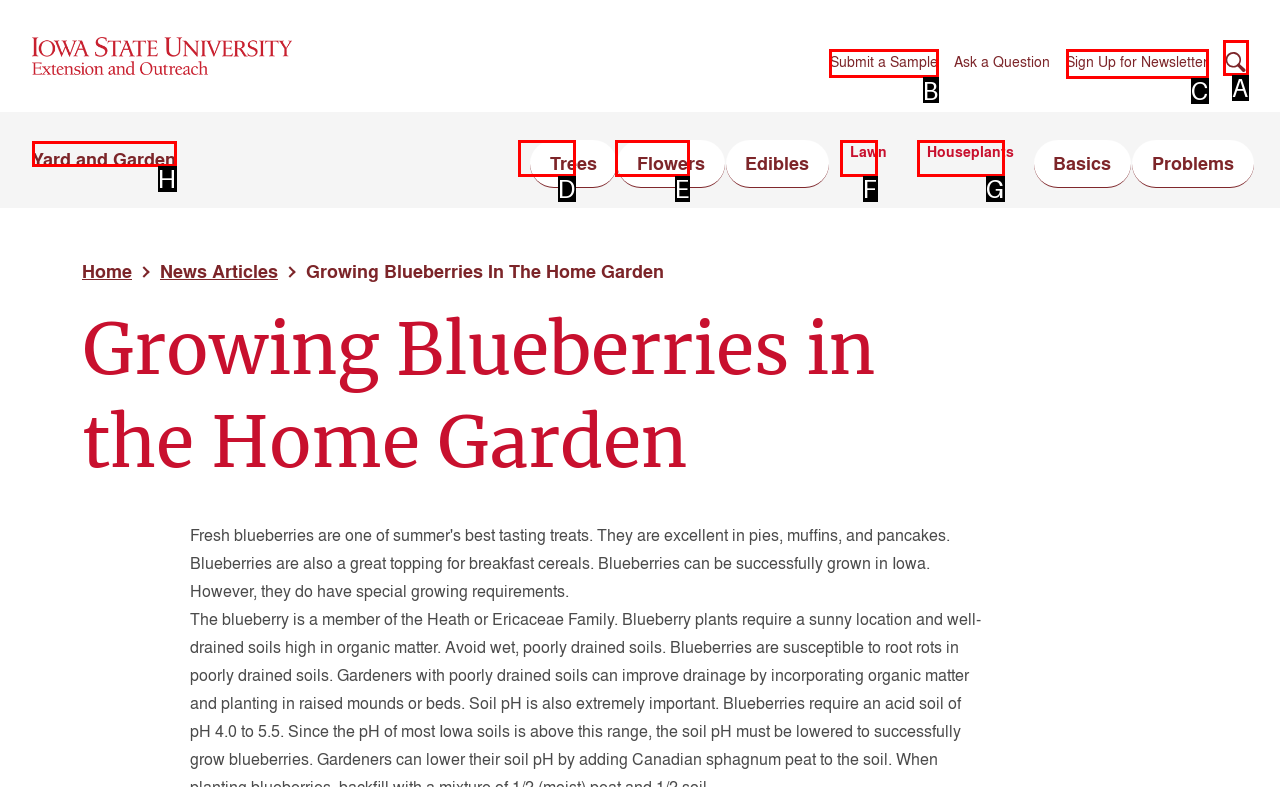Identify the letter of the option to click in order to Submit a sample. Answer with the letter directly.

B